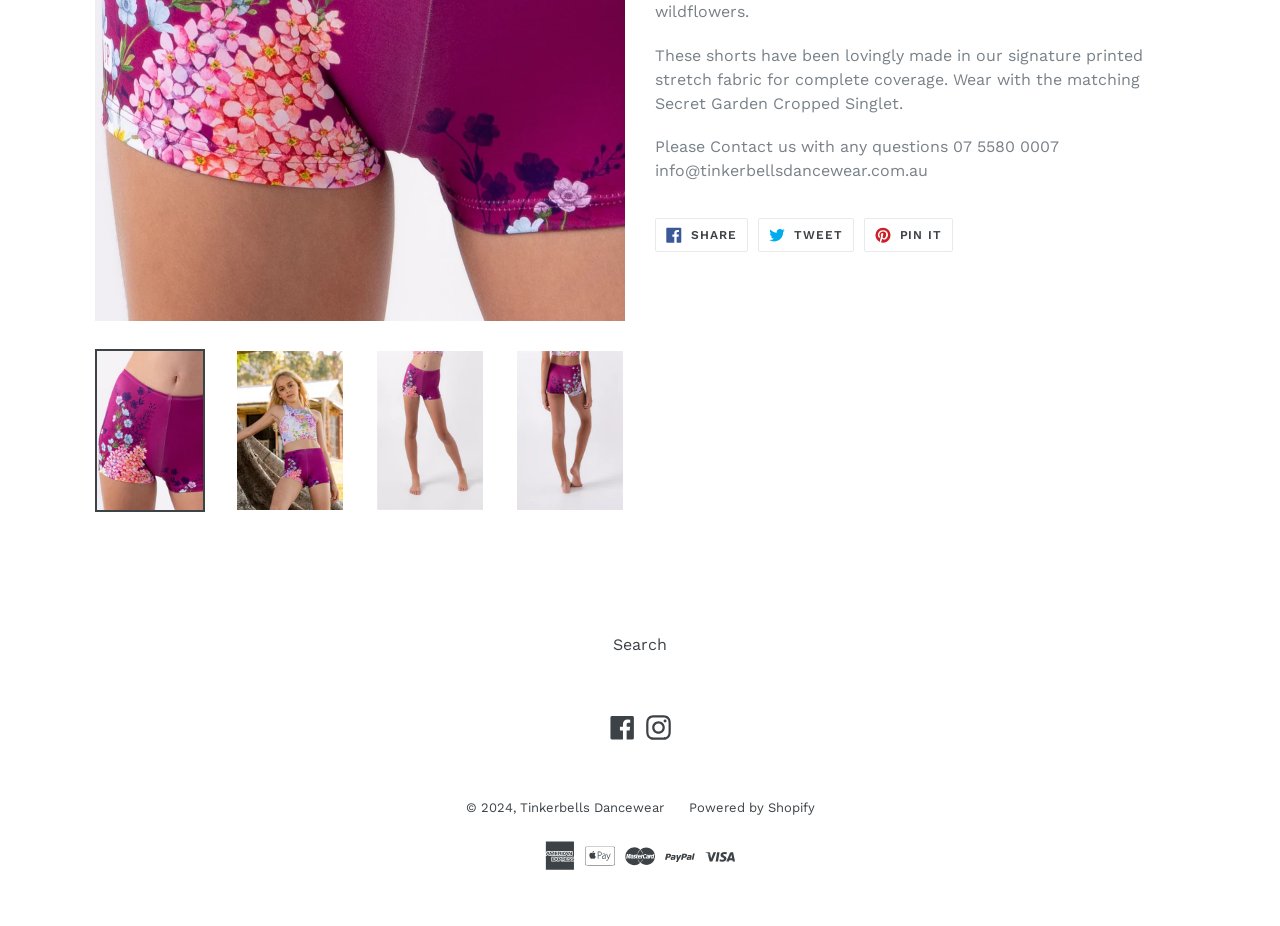Locate the UI element that matches the description Tinkerbells Dancewear in the webpage screenshot. Return the bounding box coordinates in the format (top-left x, top-left y, bottom-right x, bottom-right y), with values ranging from 0 to 1.

[0.406, 0.864, 0.518, 0.881]